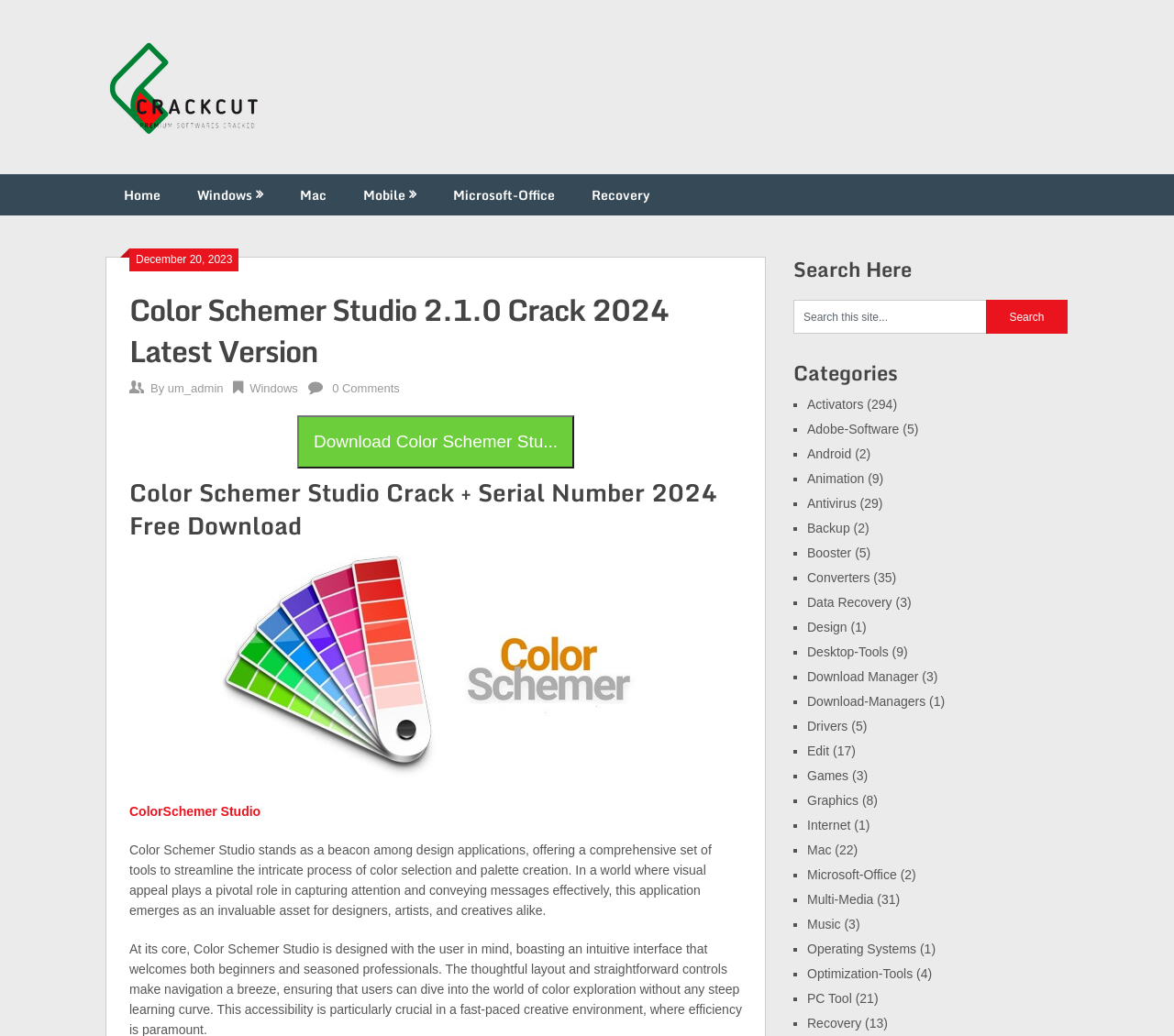Provide the bounding box coordinates for the specified HTML element described in this description: "Mobile". The coordinates should be four float numbers ranging from 0 to 1, in the format [left, top, right, bottom].

[0.294, 0.168, 0.37, 0.208]